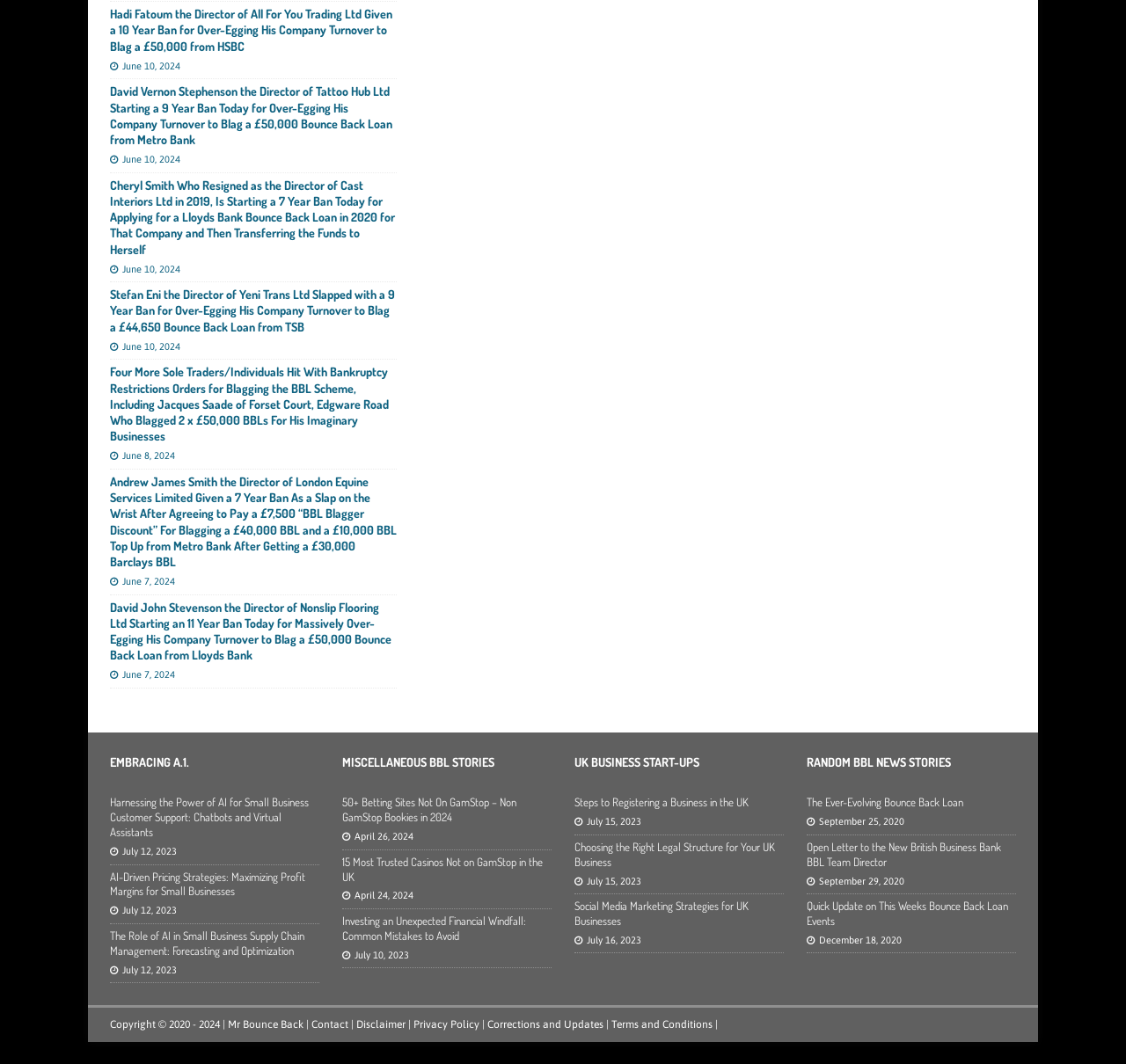Please specify the coordinates of the bounding box for the element that should be clicked to carry out this instruction: "Click on the link 'Hadi Fatoum the Director of All For You Trading Ltd Given a 10 Year Ban for Over-Egging His Company Turnover to Blag a £50,000 from HSBC'". The coordinates must be four float numbers between 0 and 1, formatted as [left, top, right, bottom].

[0.098, 0.006, 0.348, 0.05]